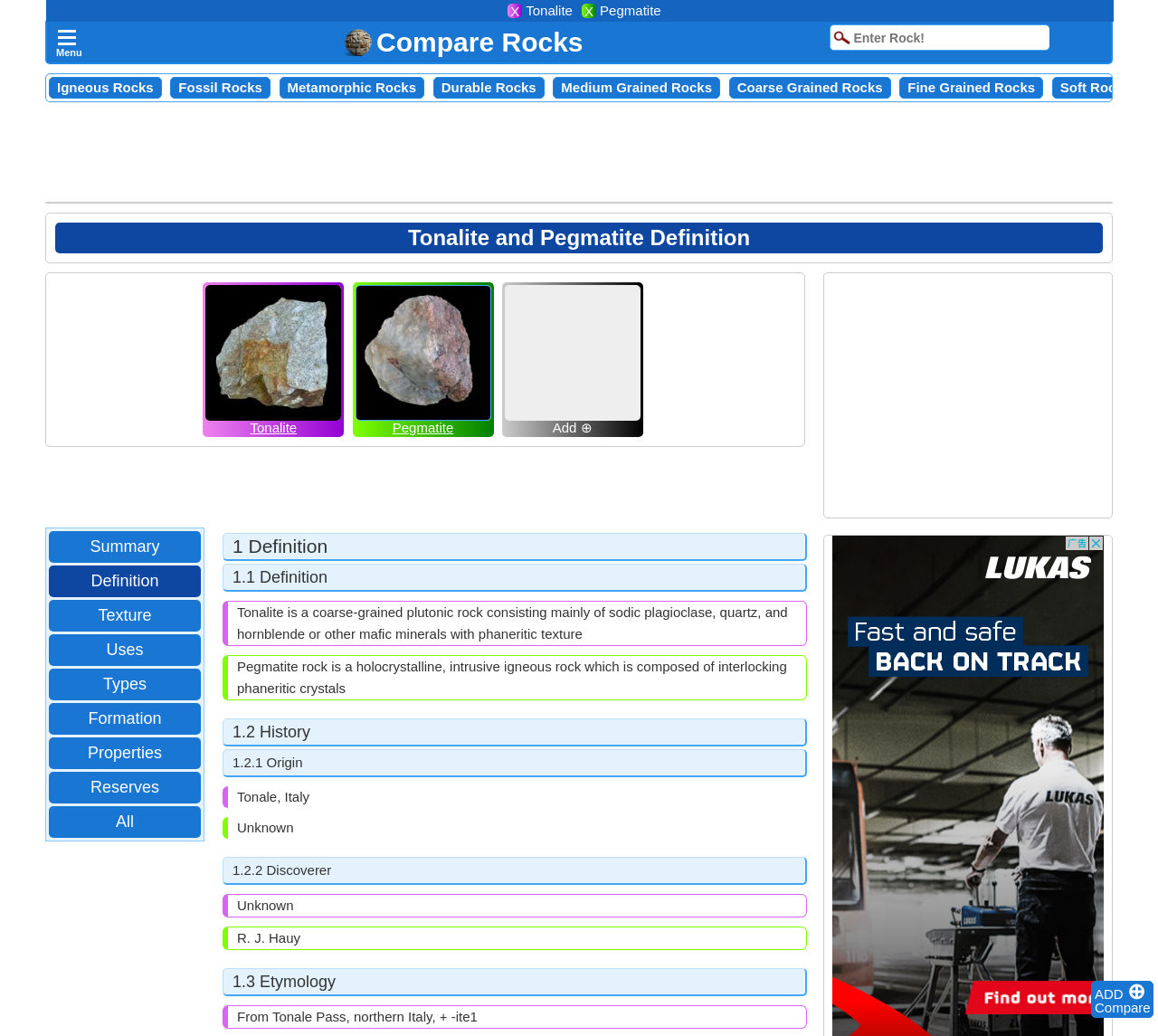Provide a brief response to the question below using a single word or phrase: 
What is the type of rock that is a holocrystalline, intrusive igneous rock?

Pegmatite